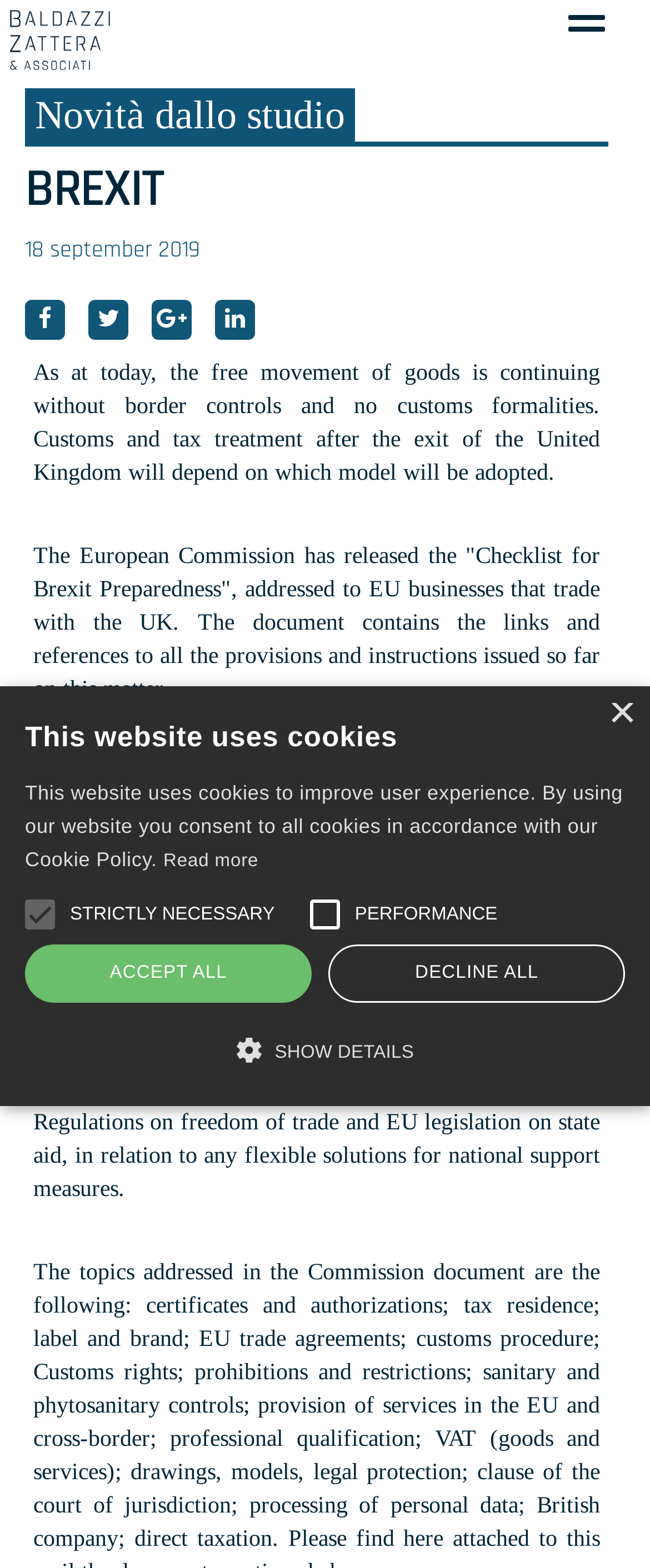Locate the bounding box coordinates of the area to click to fulfill this instruction: "Read more about cookies". The bounding box should be presented as four float numbers between 0 and 1, in the order [left, top, right, bottom].

[0.251, 0.543, 0.398, 0.556]